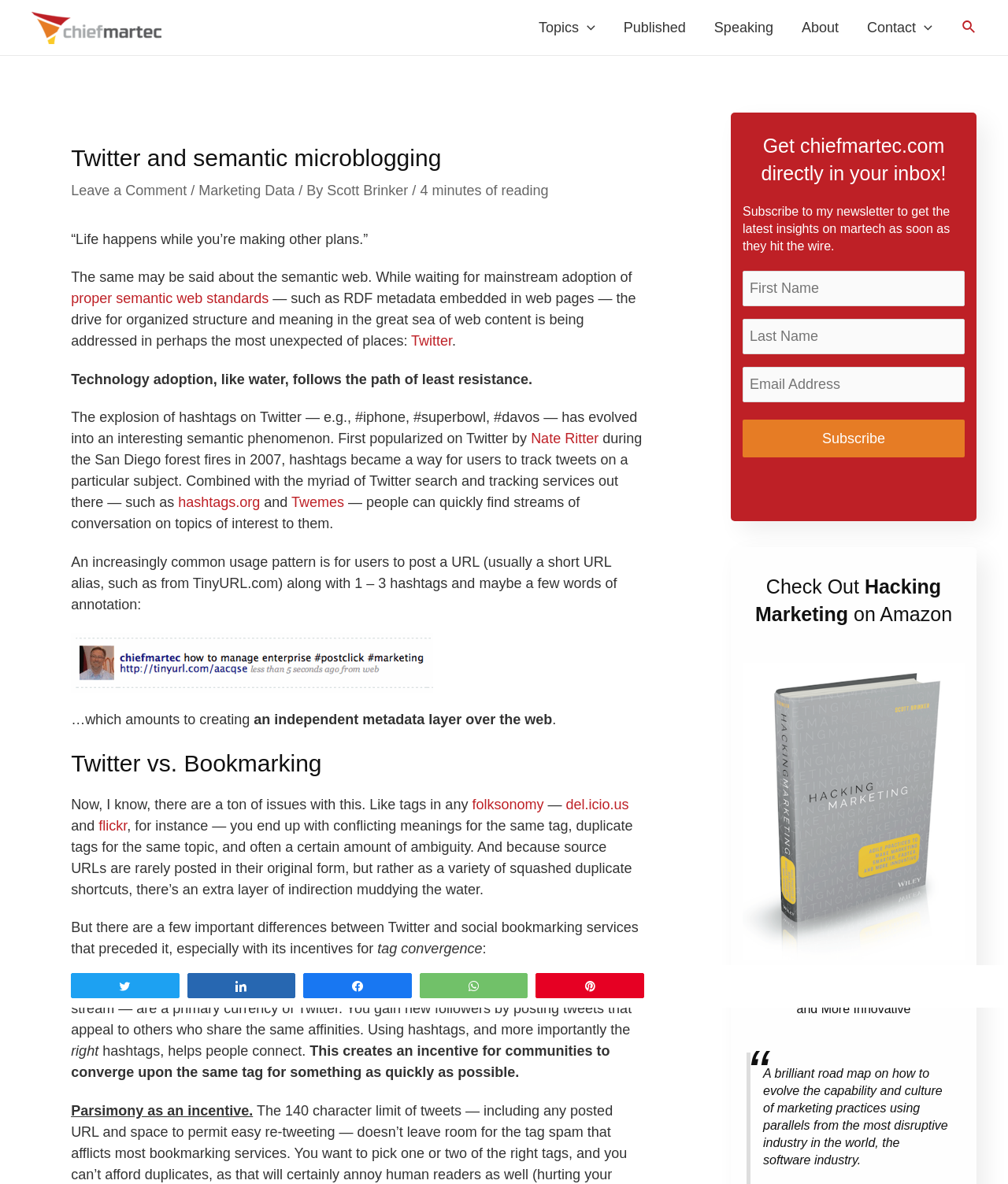Please answer the following question using a single word or phrase: What is the author's name?

Scott Brinker